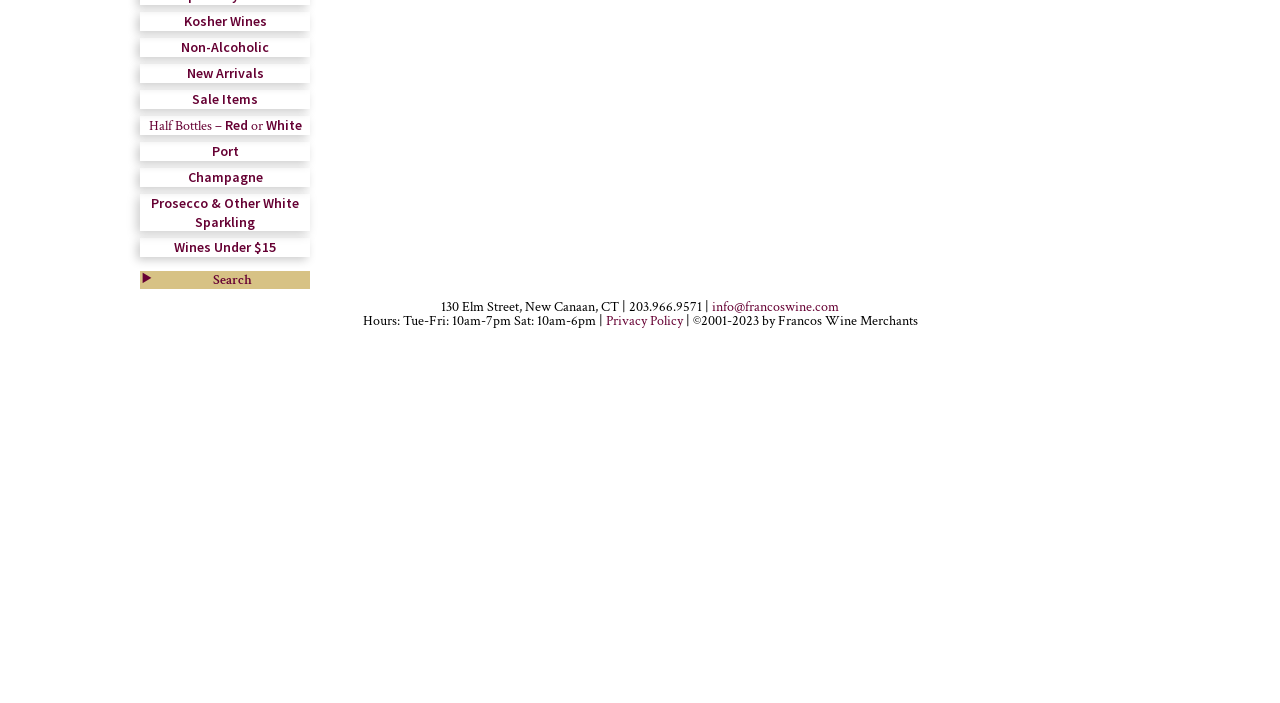Identify the bounding box of the HTML element described as: "Prosecco & Other White Sparkling".

[0.118, 0.276, 0.234, 0.329]